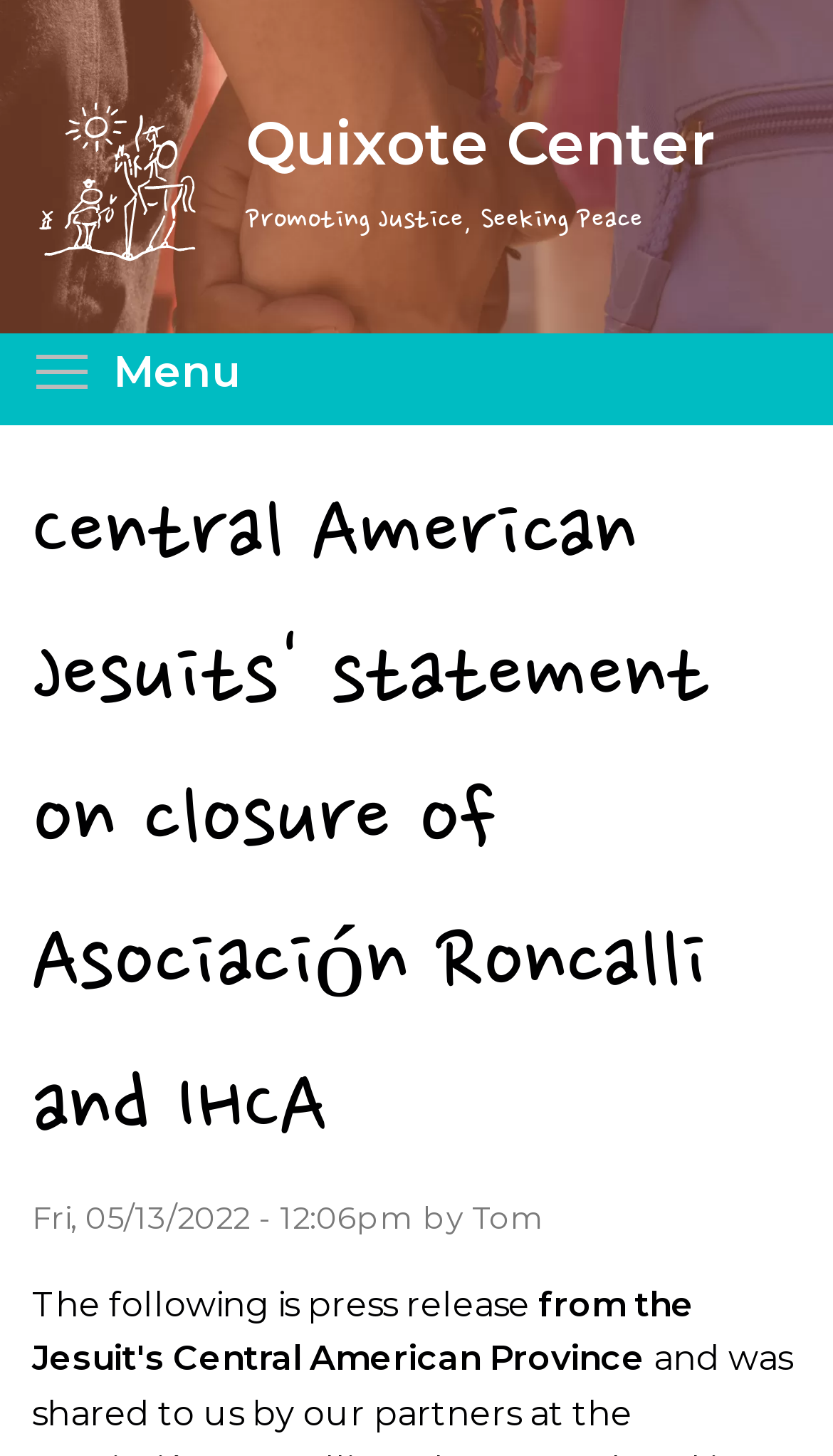Generate the text of the webpage's primary heading.

Central American Jesuits' statement on closure of Asociación Roncalli and IHCA